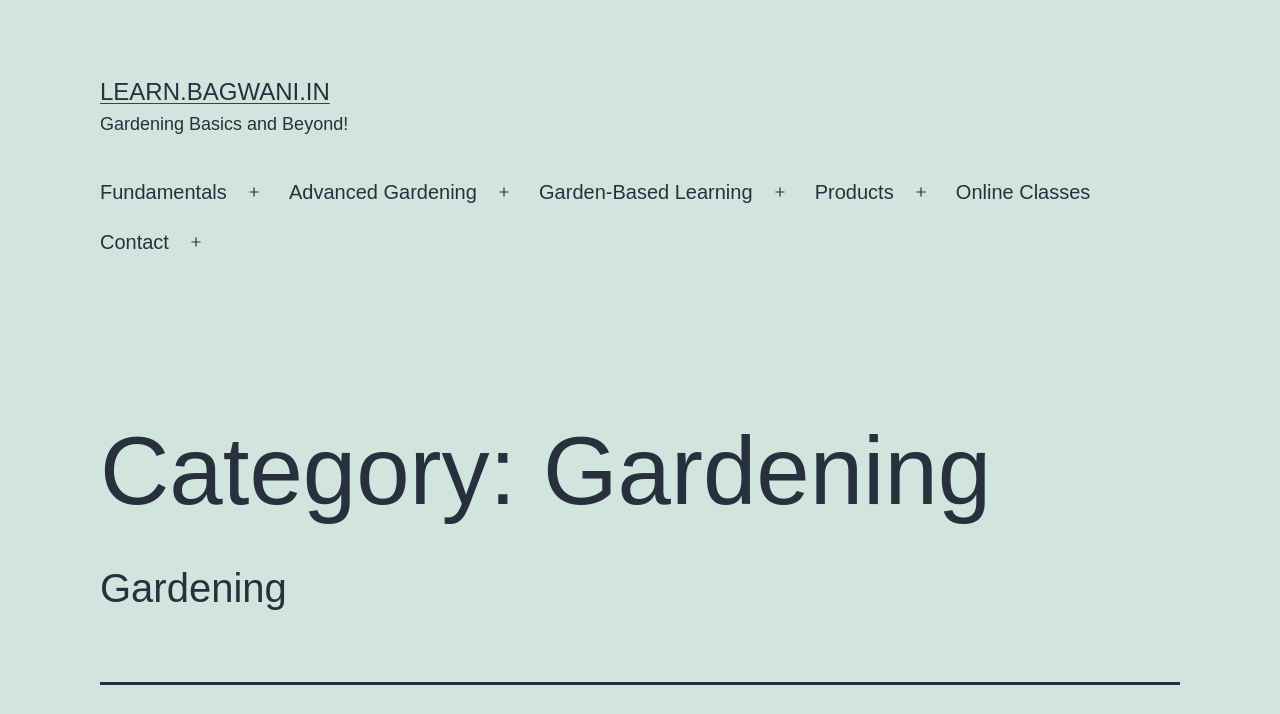Is the menu expanded?
Could you answer the question with a detailed and thorough explanation?

The button 'Open menu' has an attribute 'expanded: False', which suggests that the menu is not expanded by default.